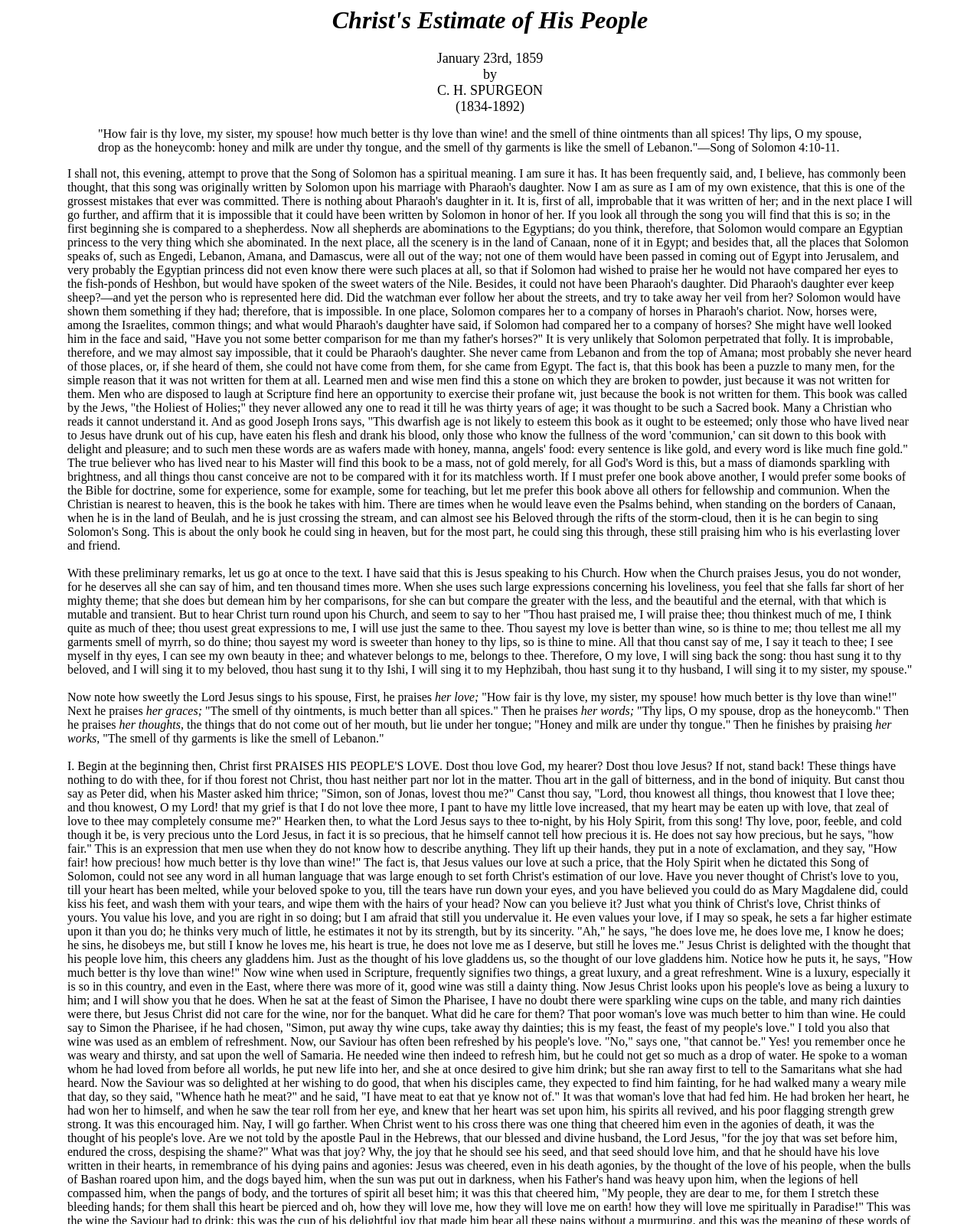Please reply to the following question with a single word or a short phrase:
What is the age requirement for reading the Song of Solomon according to the Jews?

thirty years of age